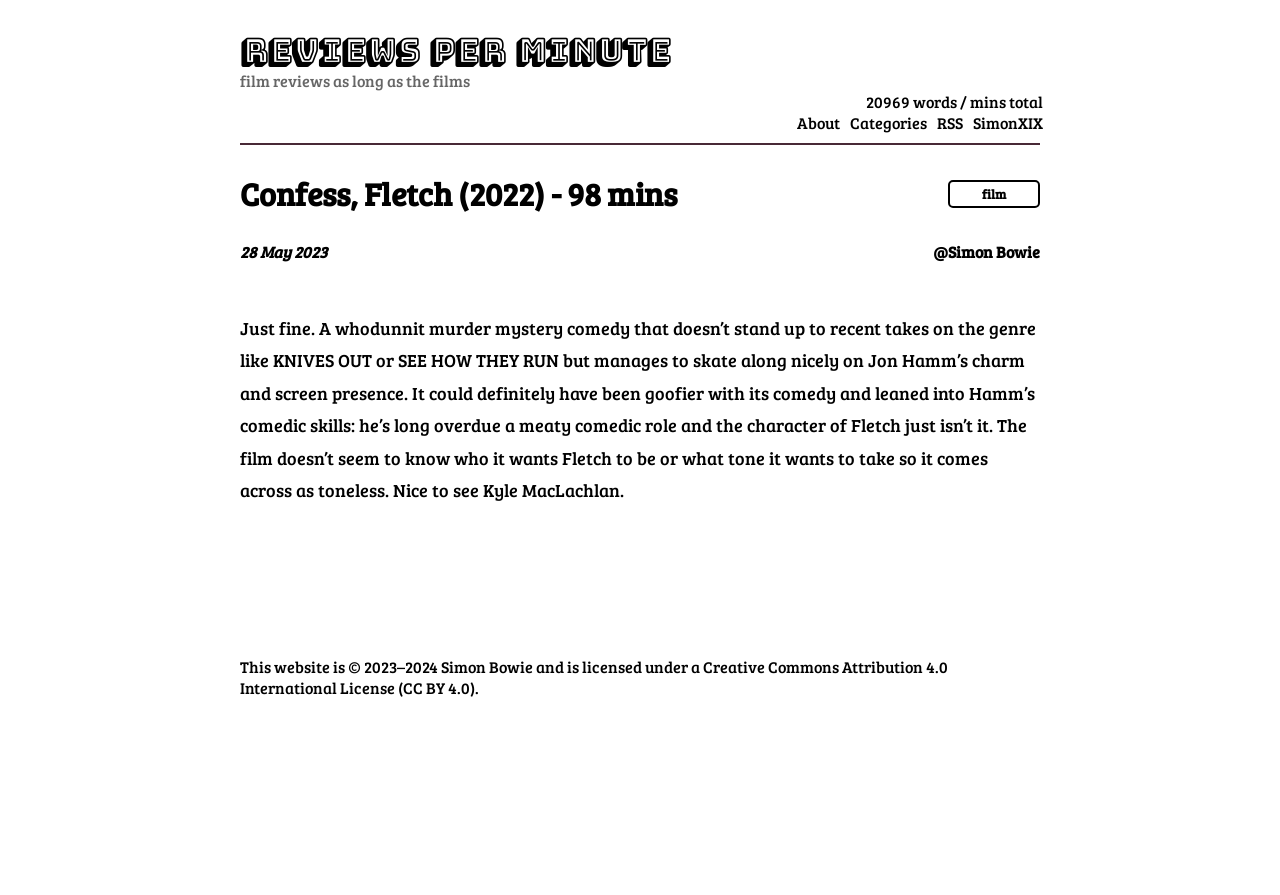What is the duration of the movie Confess, Fletch?
Based on the visual details in the image, please answer the question thoroughly.

I obtained the answer by reading the heading 'Confess, Fletch (2022) - 98 mins' which provides the duration of the movie.